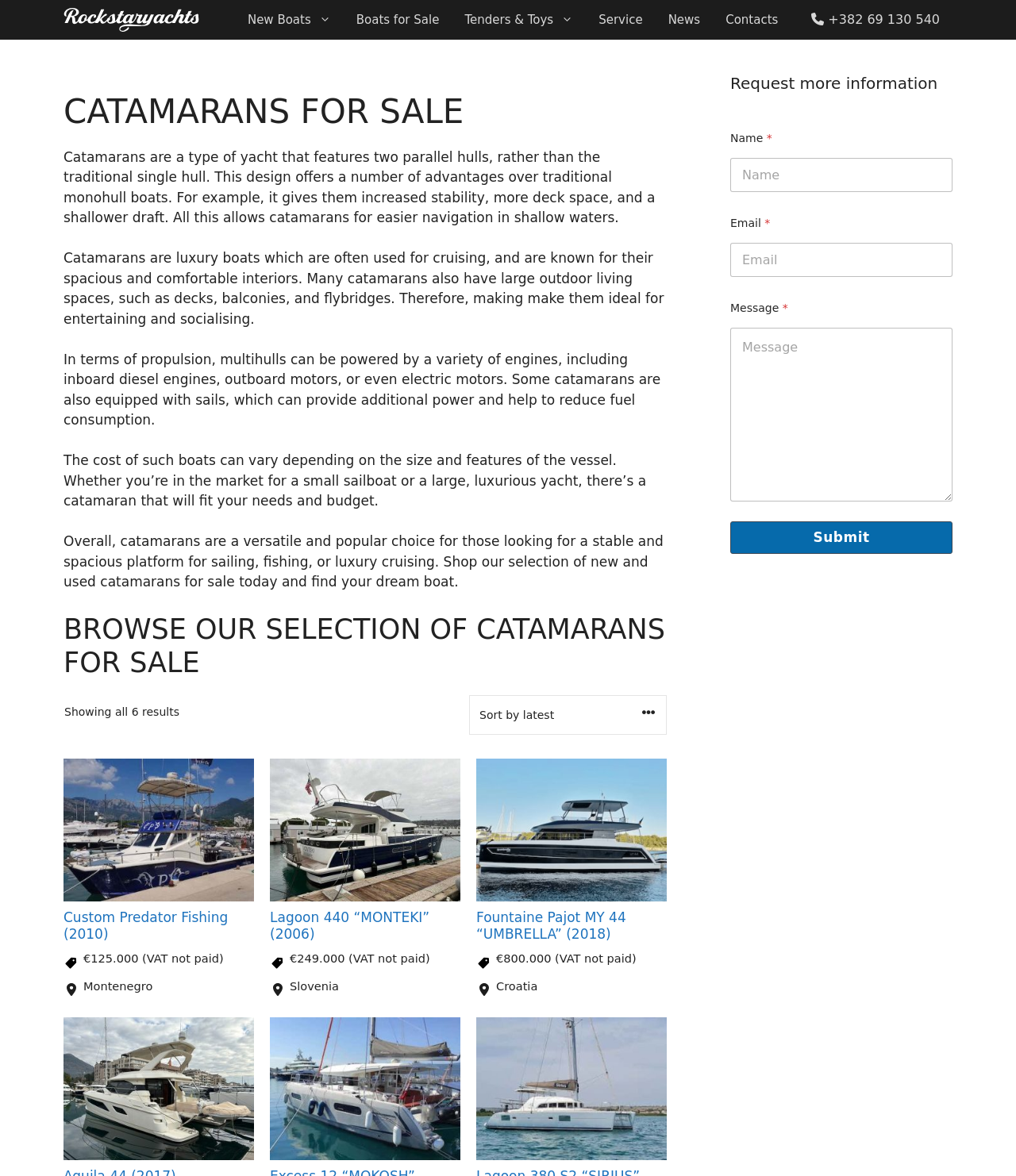What is the advantage of catamarans over traditional monohull boats?
Refer to the image and provide a detailed answer to the question.

According to the webpage content, one of the advantages of catamarans is that they offer increased stability due to their design with two parallel hulls, which is an improvement over traditional monohull boats.